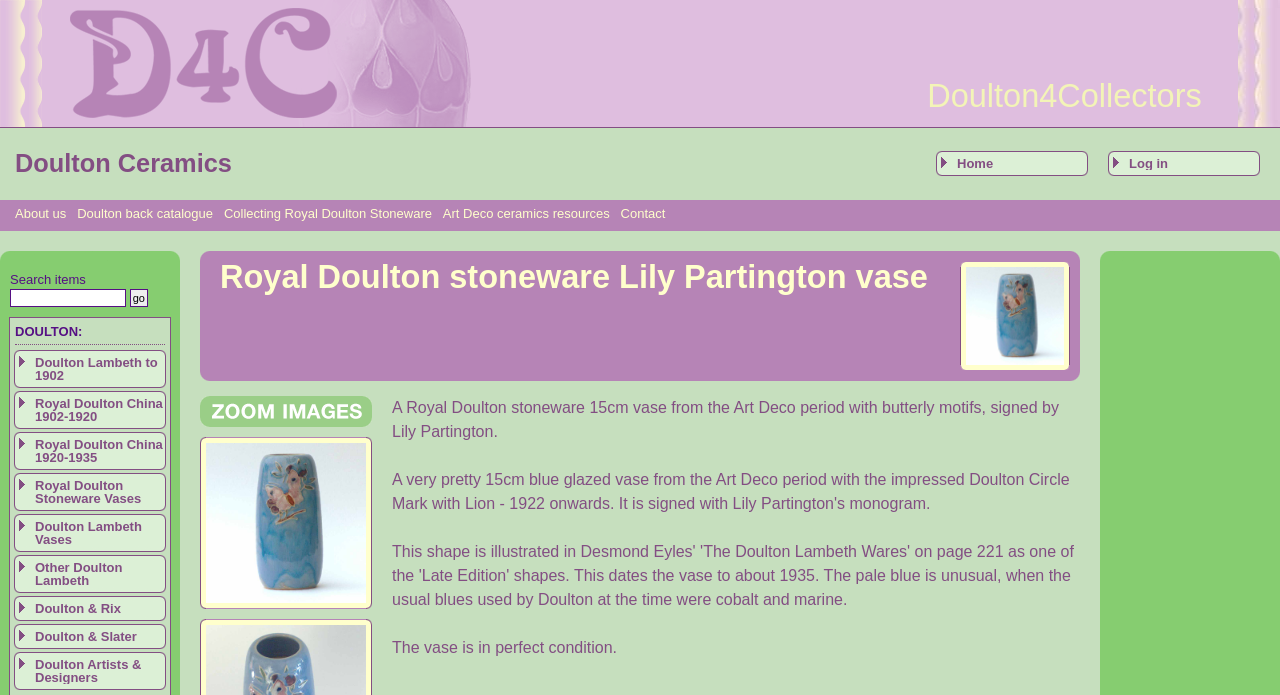Explain the features and main sections of the webpage comprehensively.

This webpage is about Royal Doulton stoneware, specifically featuring a Lily Partington vase. At the top, there is a company logo and a navigation menu with links to "Home", "Log in", and other pages. Below the navigation menu, there are several links to different sections of the website, including "About us", "Doulton back catalogue", and "Collecting Royal Doulton Stoneware".

On the left side of the page, there is a search bar with a "go" button, and below it, there are links to different categories of Doulton products, such as "Doulton Lambeth to 1902", "Royal Doulton China 1902-1920", and "Royal Doulton Stoneware Vases". Each of these links has a small icon next to it.

The main content of the page is a large image of the Royal Doulton stoneware Lily Partington vase, which takes up most of the page. Below the image, there is a short description of the vase, stating that it is in perfect condition.

There are also several small icons and images scattered throughout the page, including a "zoom" button and some decorative images. At the bottom of the page, there is a table with some additional information or links, but the content is not clear.